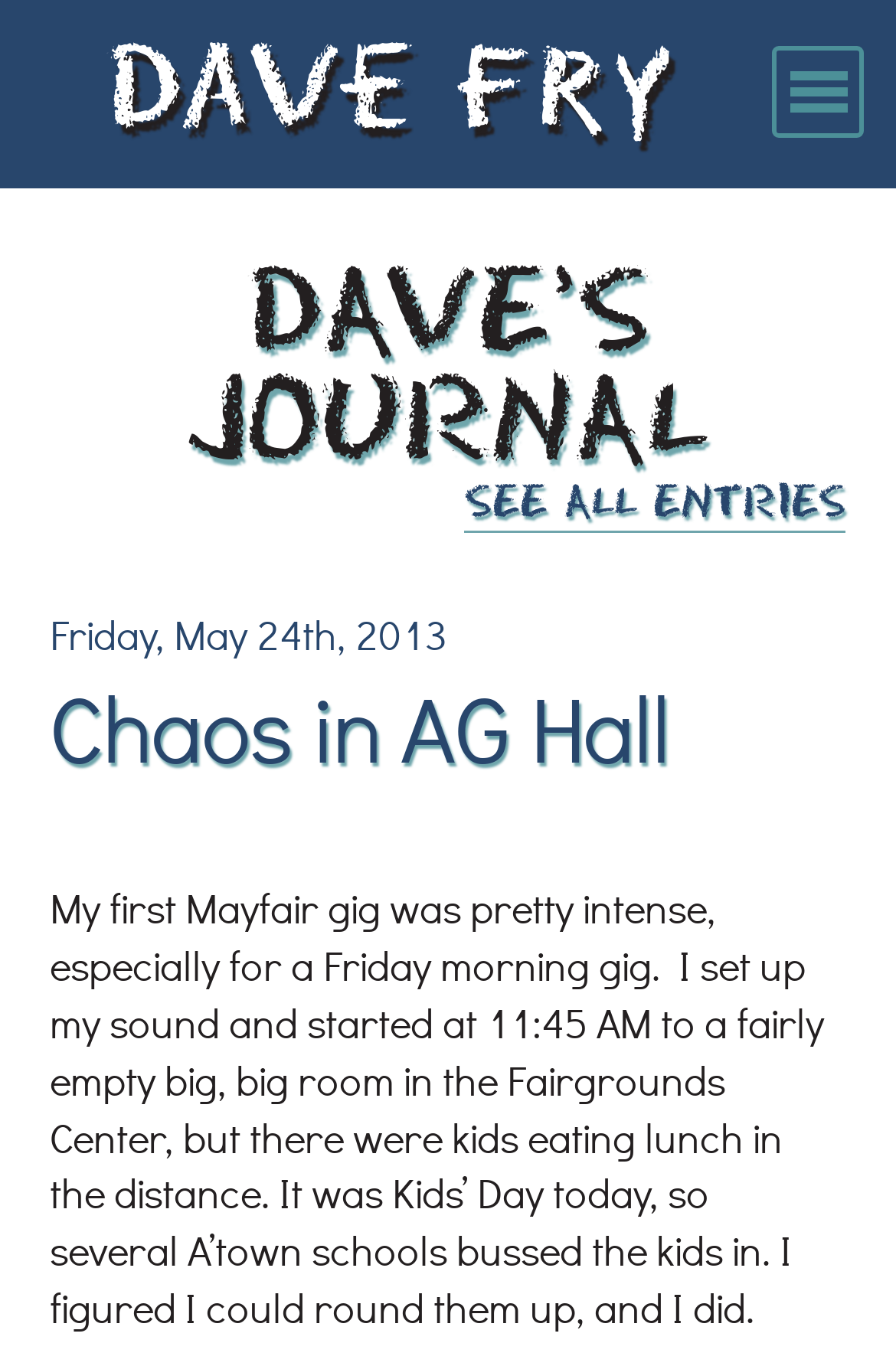Find the bounding box coordinates of the area to click in order to follow the instruction: "visit the home page".

[0.0, 0.145, 1.0, 0.213]